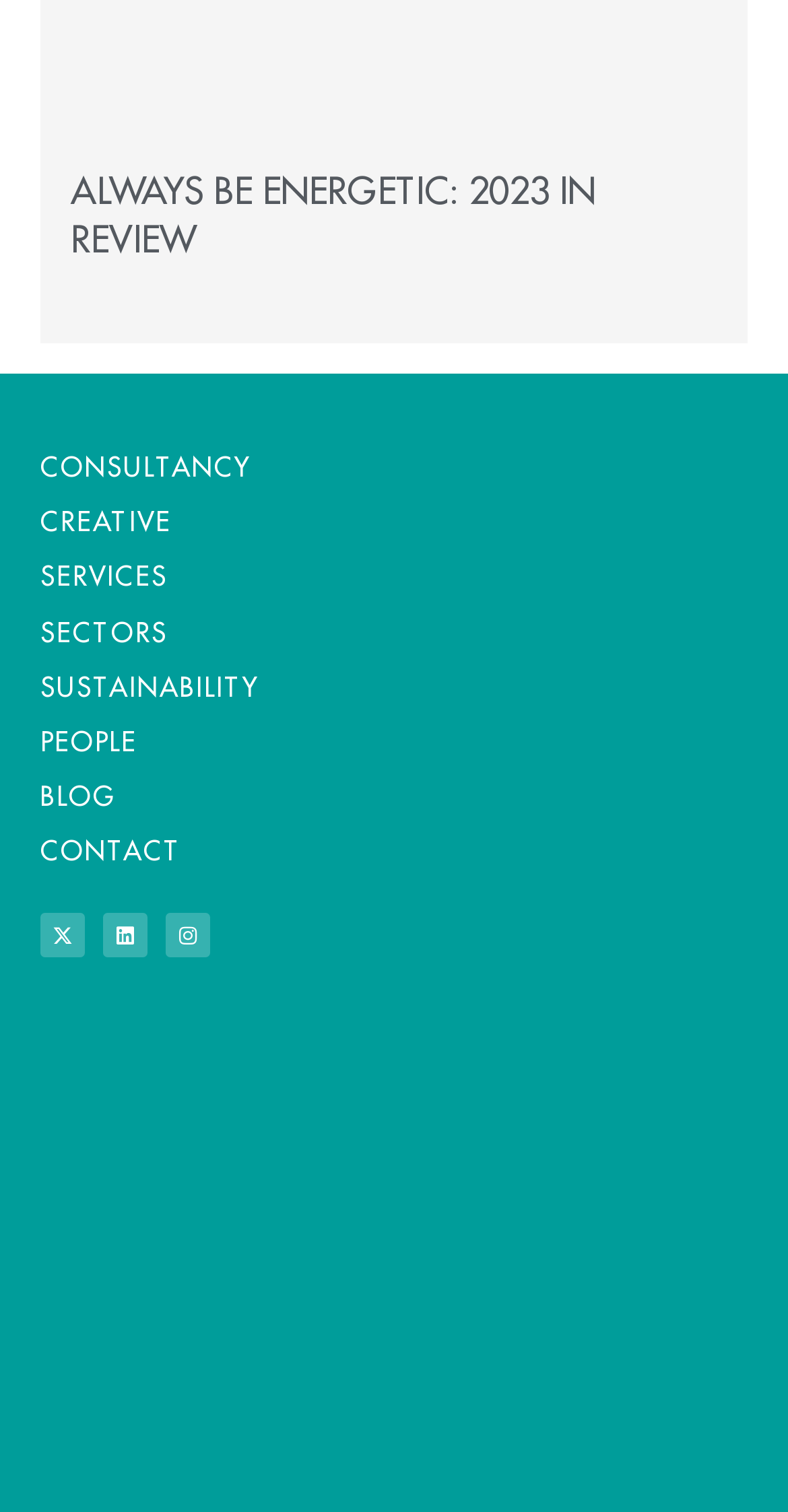Please determine the bounding box coordinates, formatted as (top-left x, top-left y, bottom-right x, bottom-right y), with all values as floating point numbers between 0 and 1. Identify the bounding box of the region described as: BLOG

[0.051, 0.511, 0.347, 0.541]